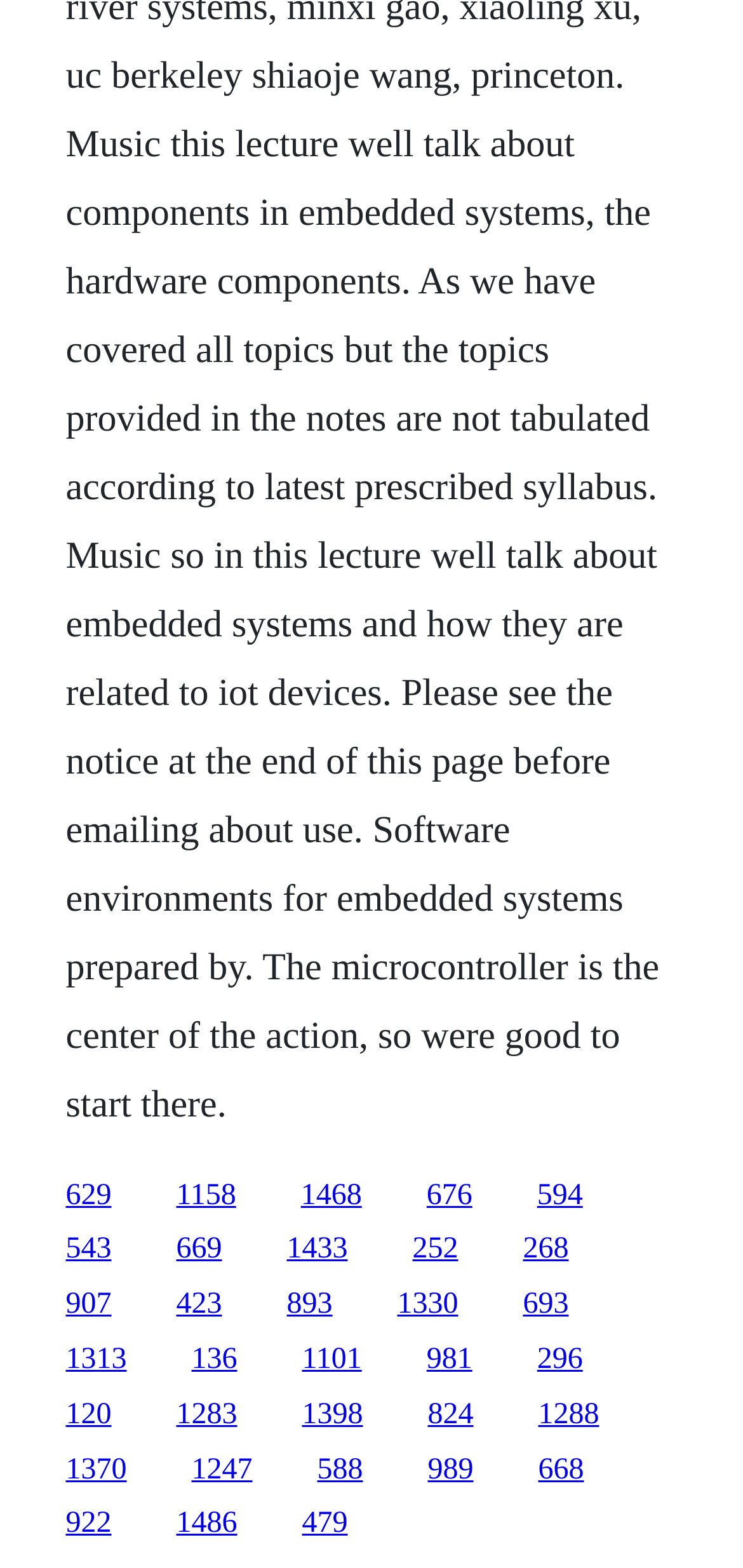Please identify the bounding box coordinates of the region to click in order to complete the given instruction: "click the first link". The coordinates should be four float numbers between 0 and 1, i.e., [left, top, right, bottom].

[0.088, 0.752, 0.15, 0.772]